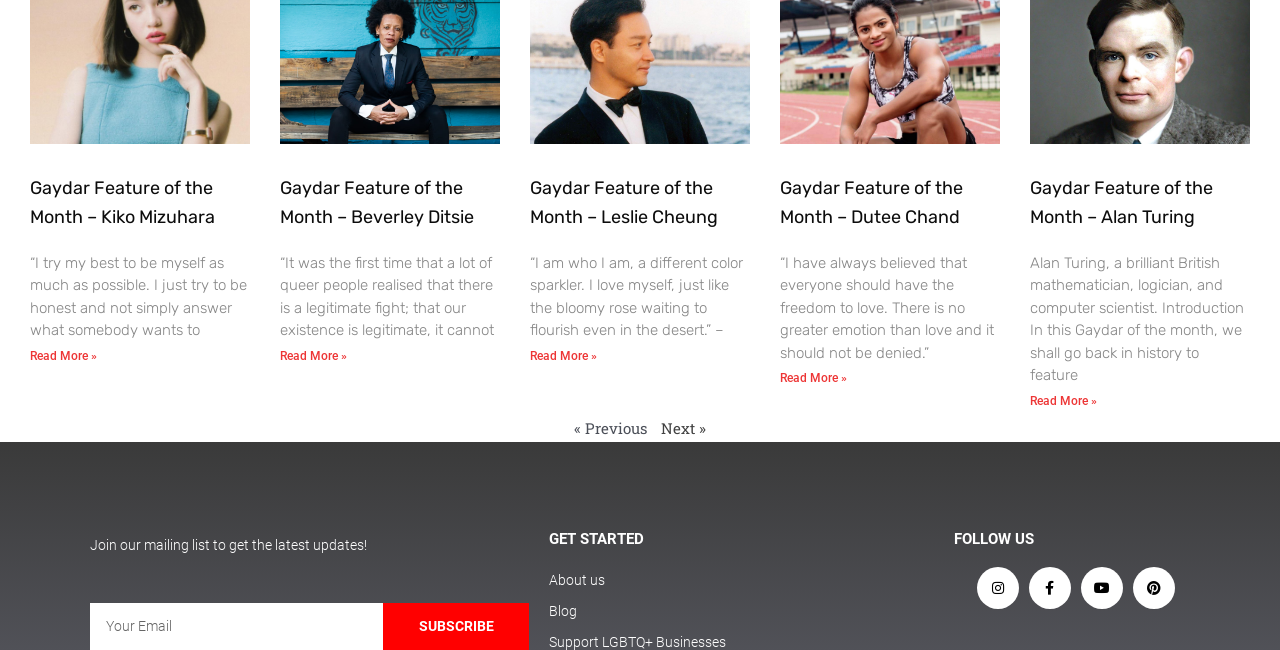Please identify the bounding box coordinates of the area I need to click to accomplish the following instruction: "Enter first name".

None